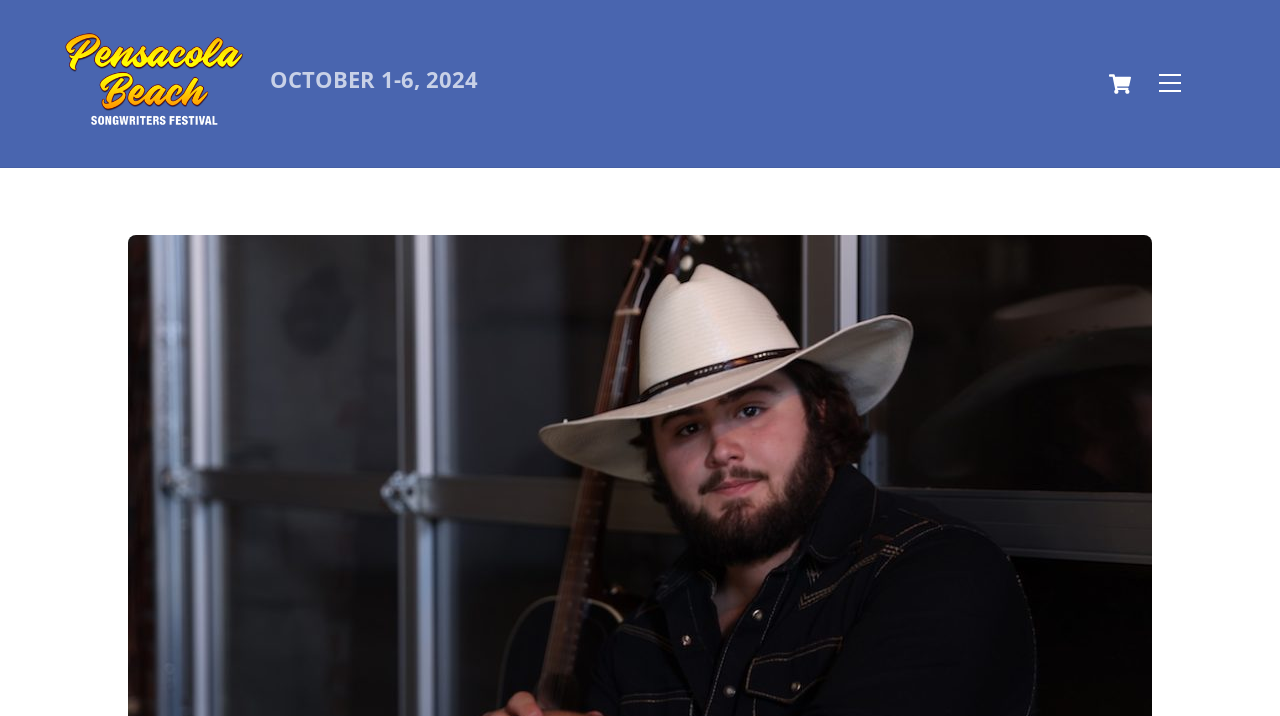What is the purpose of the 'Shop Cart' icon?
Based on the screenshot, provide a one-word or short-phrase response.

To shop